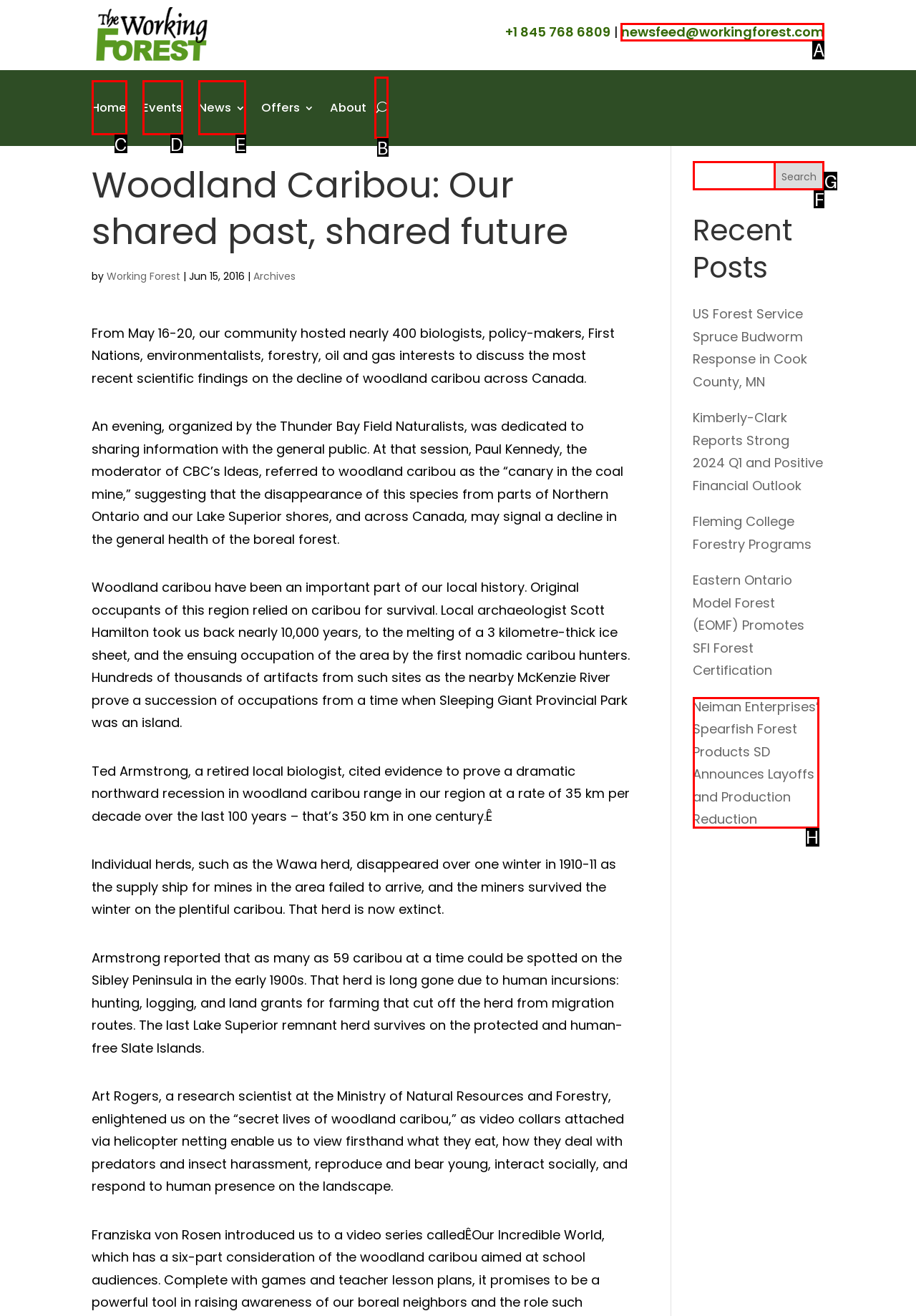Choose the HTML element that best fits the given description: Events. Answer by stating the letter of the option.

D